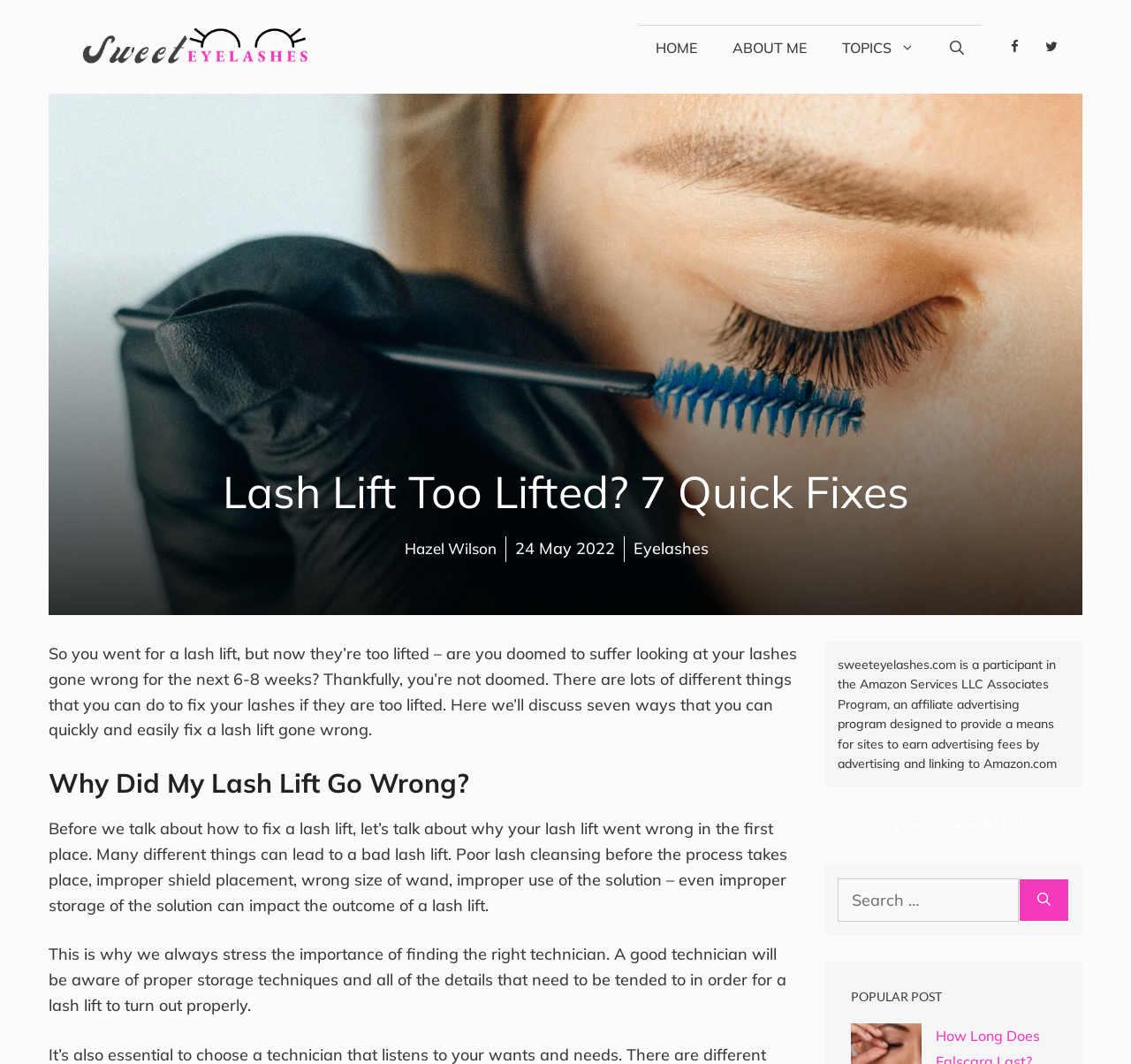Describe the webpage in detail, including text, images, and layout.

The webpage is about a beauty-related topic, specifically discussing lash lifts and how to fix them when they go wrong. At the top of the page, there is a banner with the site's name, "Sweet Eyelashes", accompanied by an image of the same name. Below the banner, there is a navigation menu with links to "HOME", "ABOUT ME", "TOPICS", and a search bar.

The main content of the page is divided into sections. The first section has a heading "Lash Lift Too Lifted? 7 Quick Fixes" and a timestamp "24 May 2022". Below the heading, there is a brief introduction to the topic, explaining that the article will discuss ways to fix a lash lift gone wrong.

The next section has a heading "Why Did My Lash Lift Go Wrong?" and discusses the possible reasons why a lash lift may not turn out as expected, such as poor lash cleansing, improper shield placement, and wrong size of wand. The text also emphasizes the importance of finding the right technician.

The page also has several complementary sections, including a section with links to social media platforms, Facebook and Twitter, and a section with a disclaimer about the site being a participant in the Amazon Services LLC Associates Program.

At the bottom of the page, there is a search bar with a button, and a section with a heading "POPULAR POST". However, it appears that there are no popular posts available, as the text "Sorry, no posts were found" is displayed.